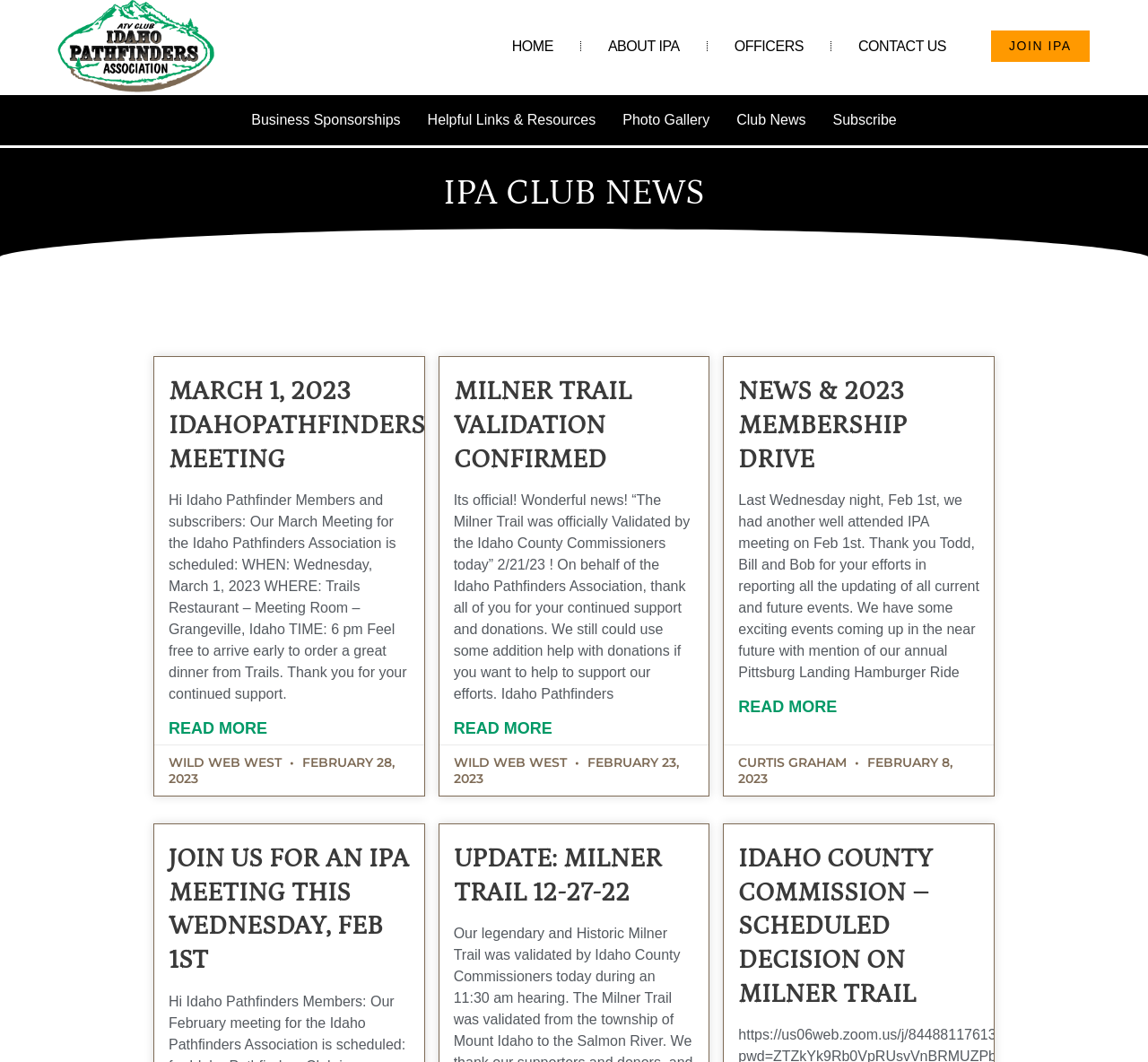Identify the bounding box coordinates of the region that should be clicked to execute the following instruction: "View Club News".

[0.63, 0.098, 0.714, 0.129]